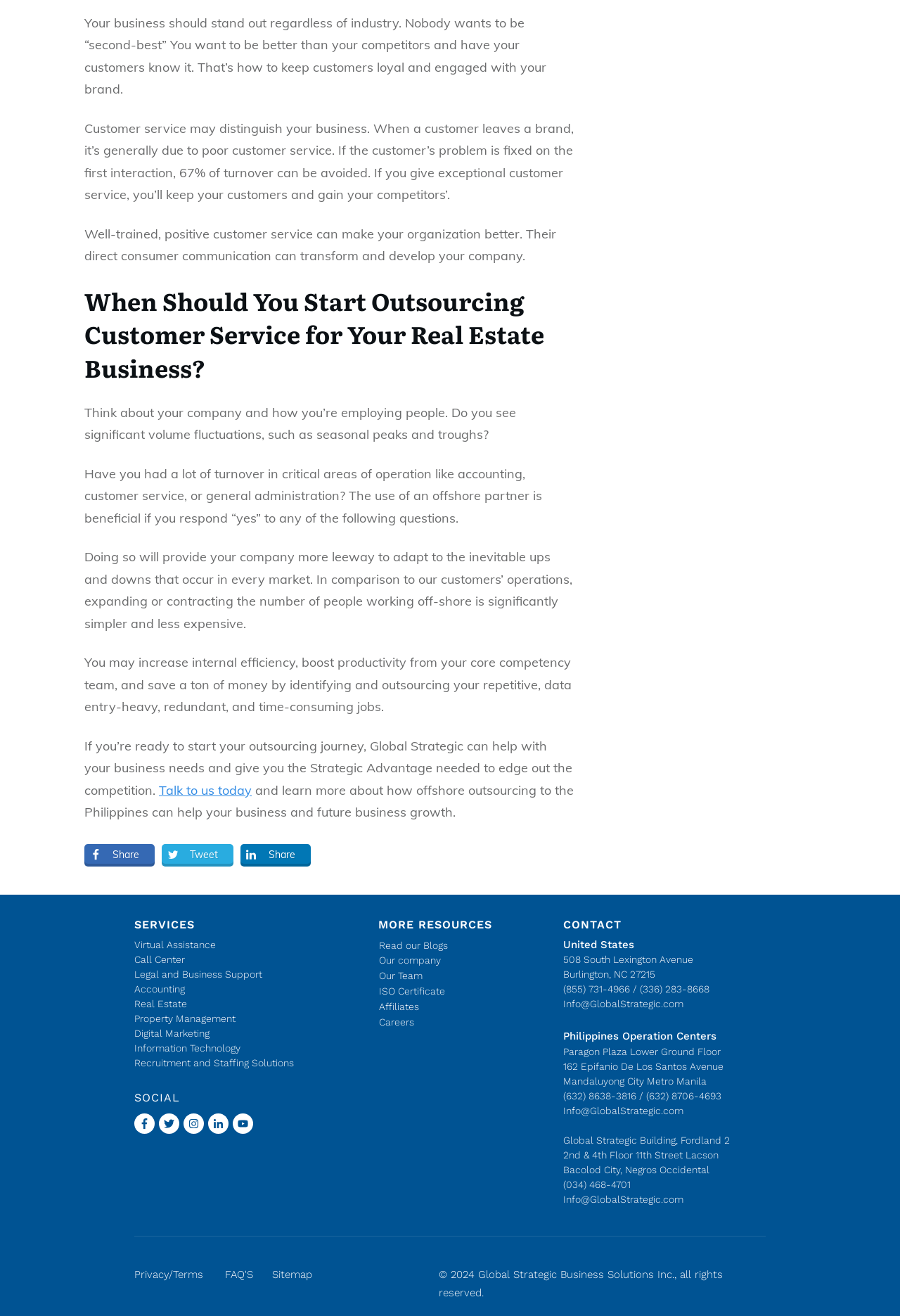Locate the bounding box coordinates of the clickable area needed to fulfill the instruction: "Read our Blogs".

[0.421, 0.714, 0.497, 0.722]